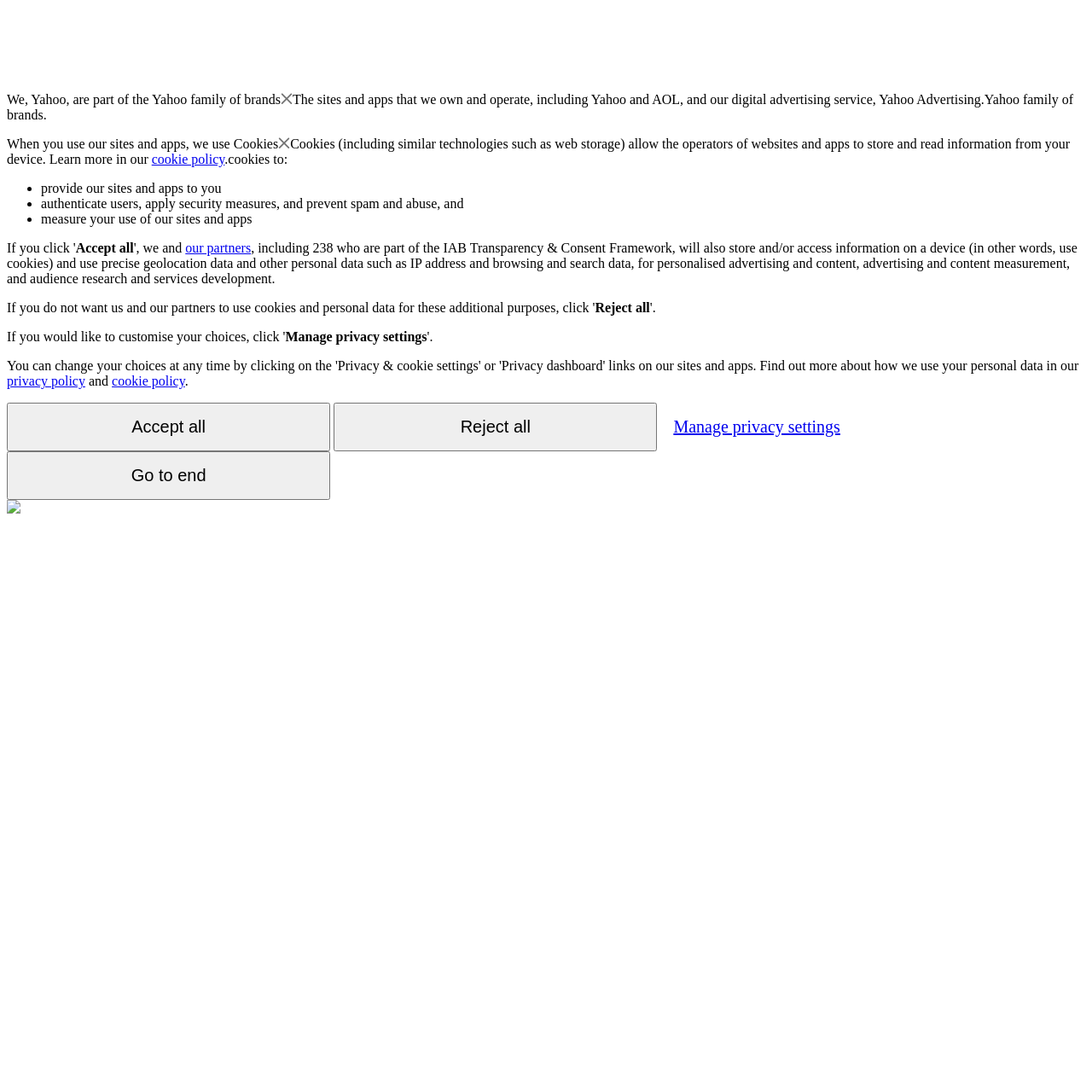Please identify the bounding box coordinates of the clickable region that I should interact with to perform the following instruction: "Click the 'Reject all' button". The coordinates should be expressed as four float numbers between 0 and 1, i.e., [left, top, right, bottom].

[0.545, 0.275, 0.595, 0.288]